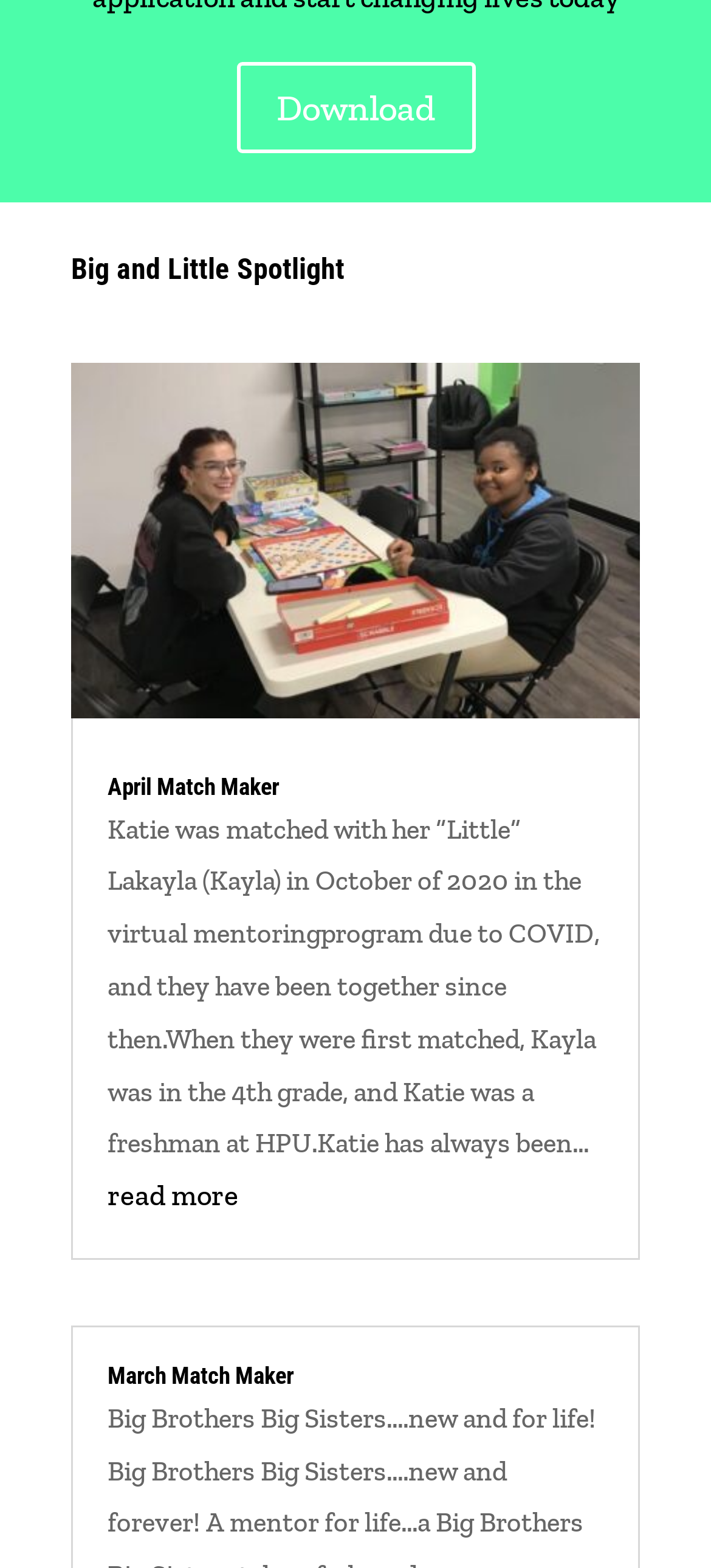How many match makers are featured?
Provide a concise answer using a single word or phrase based on the image.

2